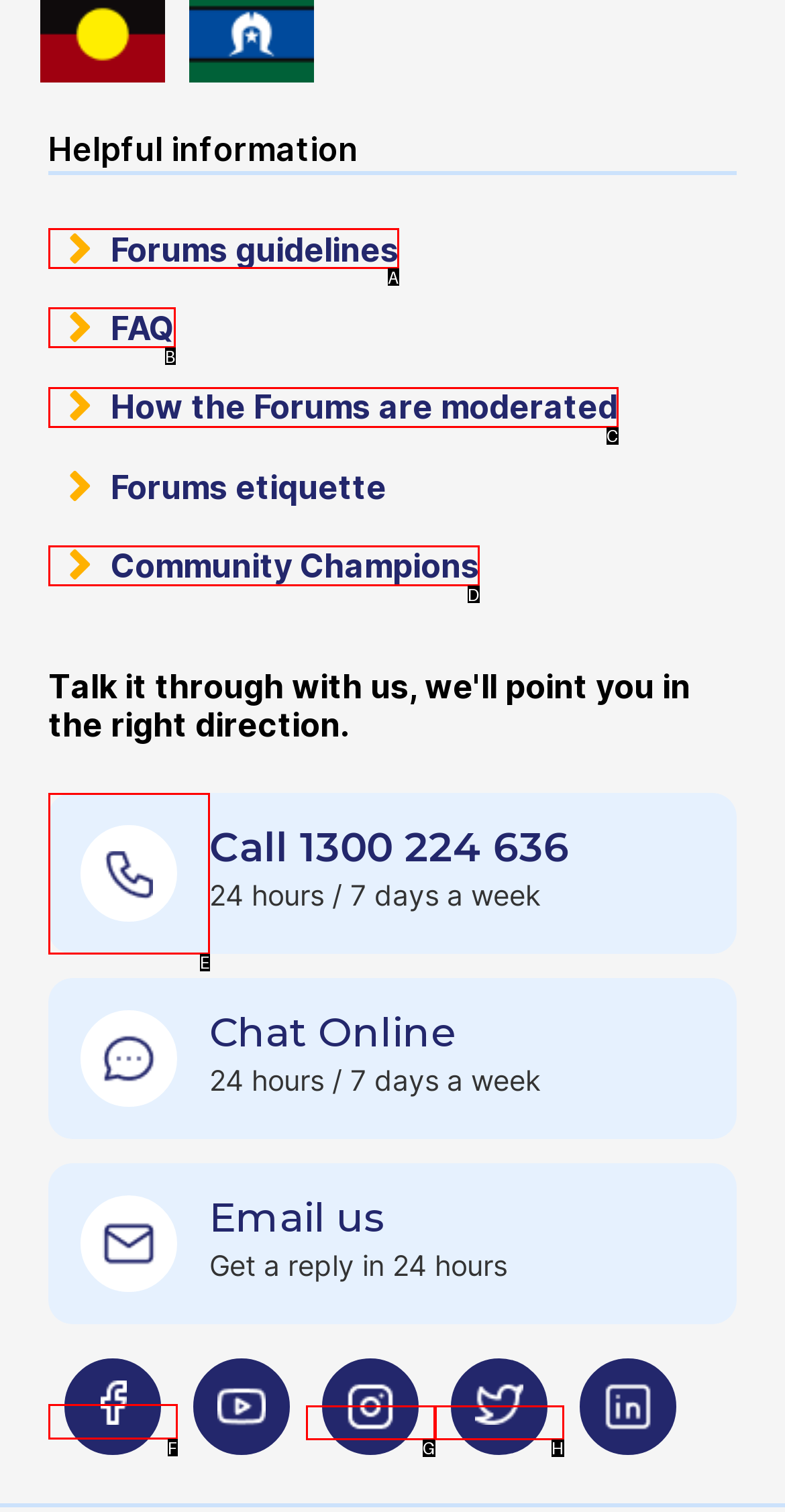Tell me which letter I should select to achieve the following goal: Visit Beyond Blue Facebook page
Answer with the corresponding letter from the provided options directly.

F